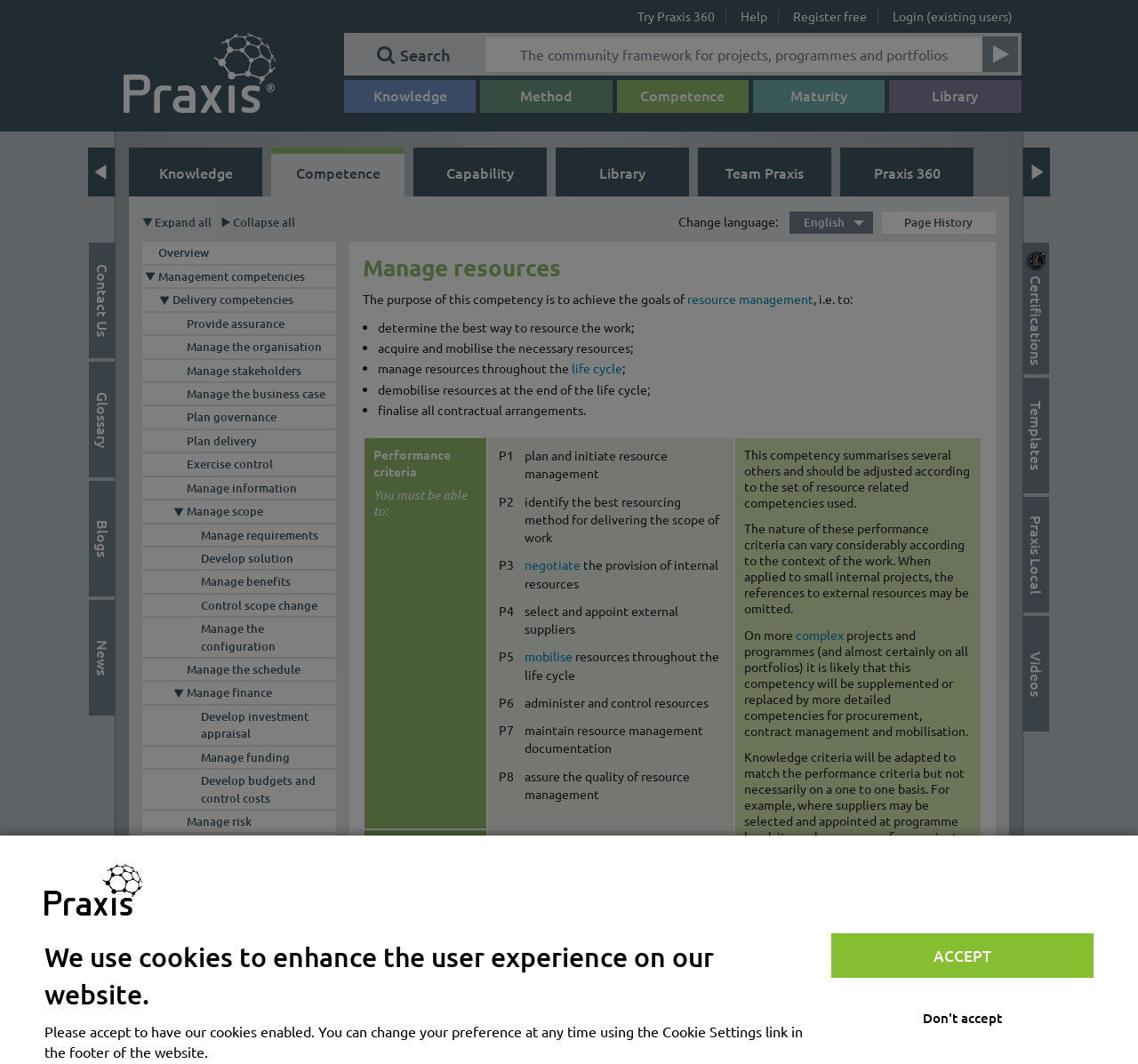What is the category of the 'Manage scope' competency?
Answer the question in as much detail as possible.

The 'Manage scope' competency is located under the 'Management competencies' category, which is indicated by the checkbox next to it. This category is one of the several competency categories listed on the webpage, and it includes competencies related to managing projects and resources.